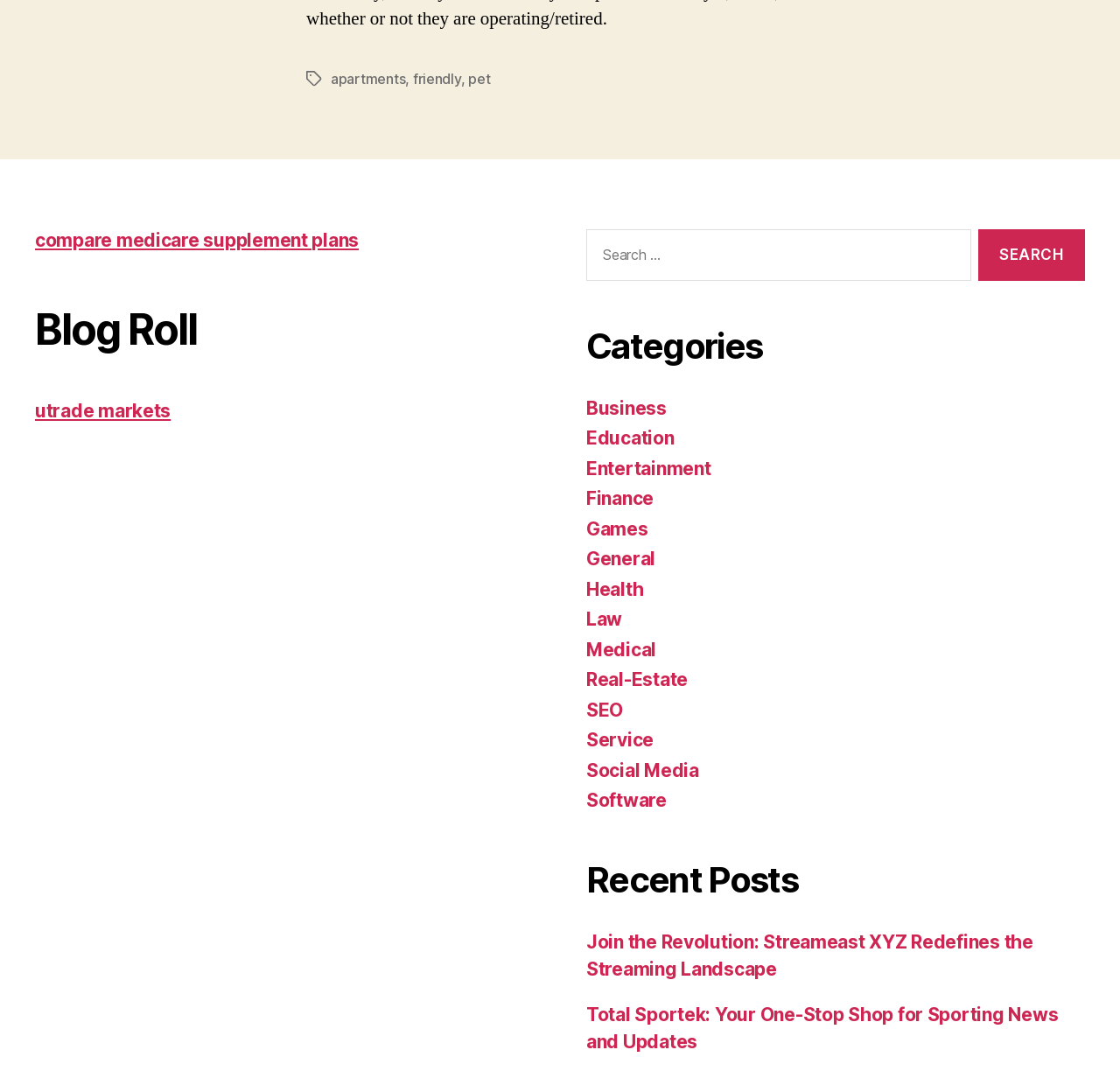Pinpoint the bounding box coordinates for the area that should be clicked to perform the following instruction: "view recent post about Streameast XYZ".

[0.523, 0.869, 0.922, 0.915]